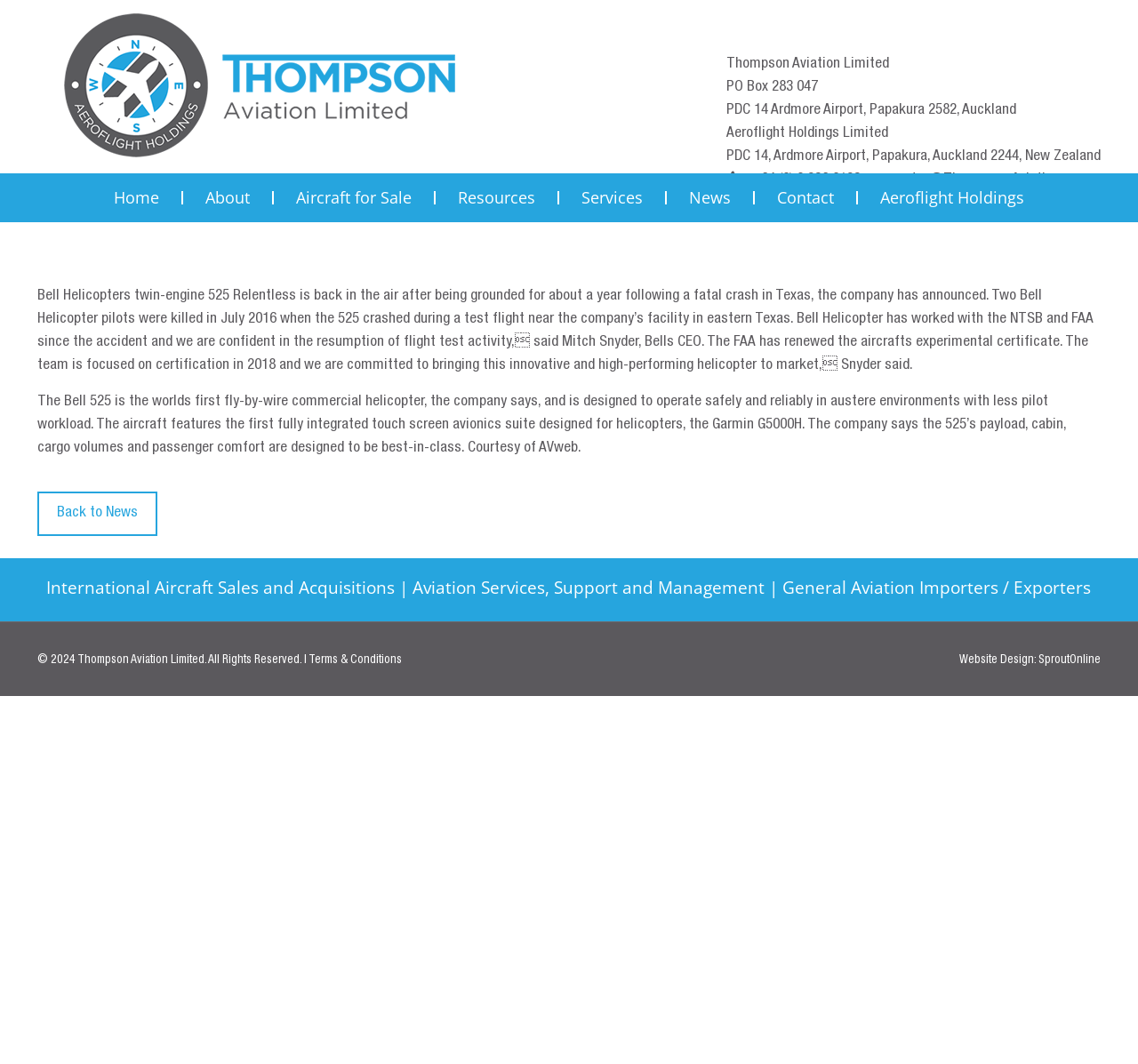Find the bounding box coordinates of the area that needs to be clicked in order to achieve the following instruction: "Go back to 'News'". The coordinates should be specified as four float numbers between 0 and 1, i.e., [left, top, right, bottom].

[0.033, 0.462, 0.138, 0.504]